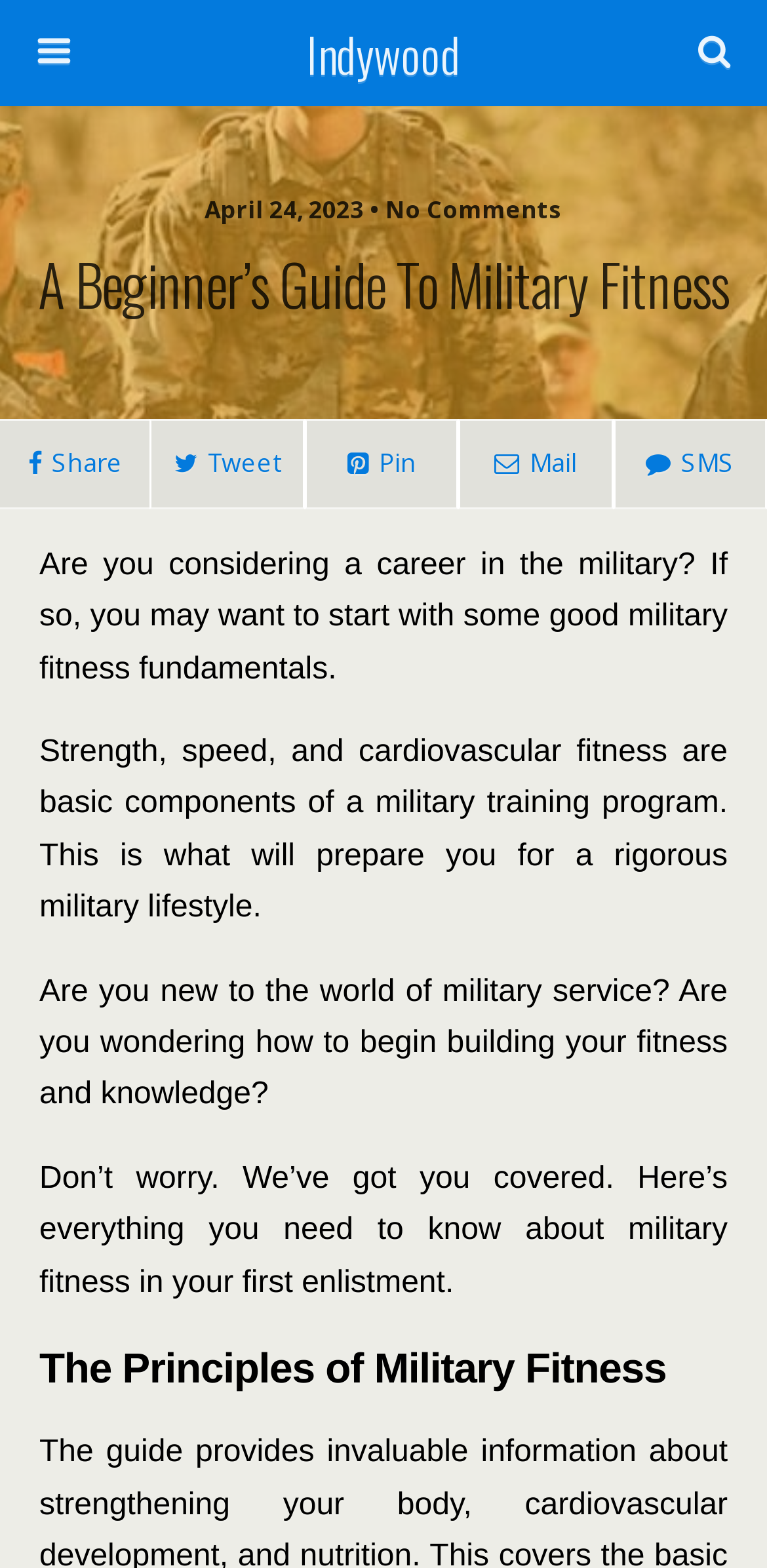Can you determine the main header of this webpage?

A Beginner’s Guide To Military Fitness